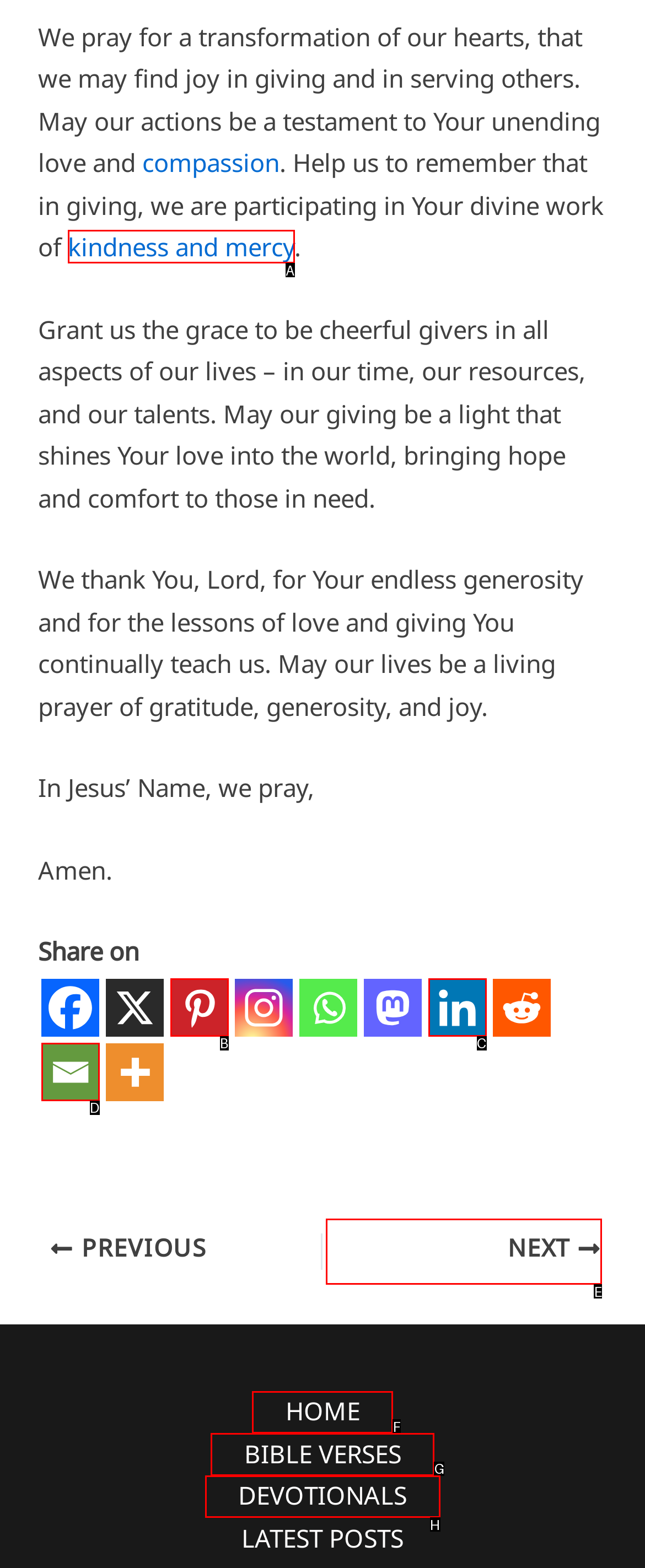Find the HTML element that suits the description: kindness and mercy
Indicate your answer with the letter of the matching option from the choices provided.

A